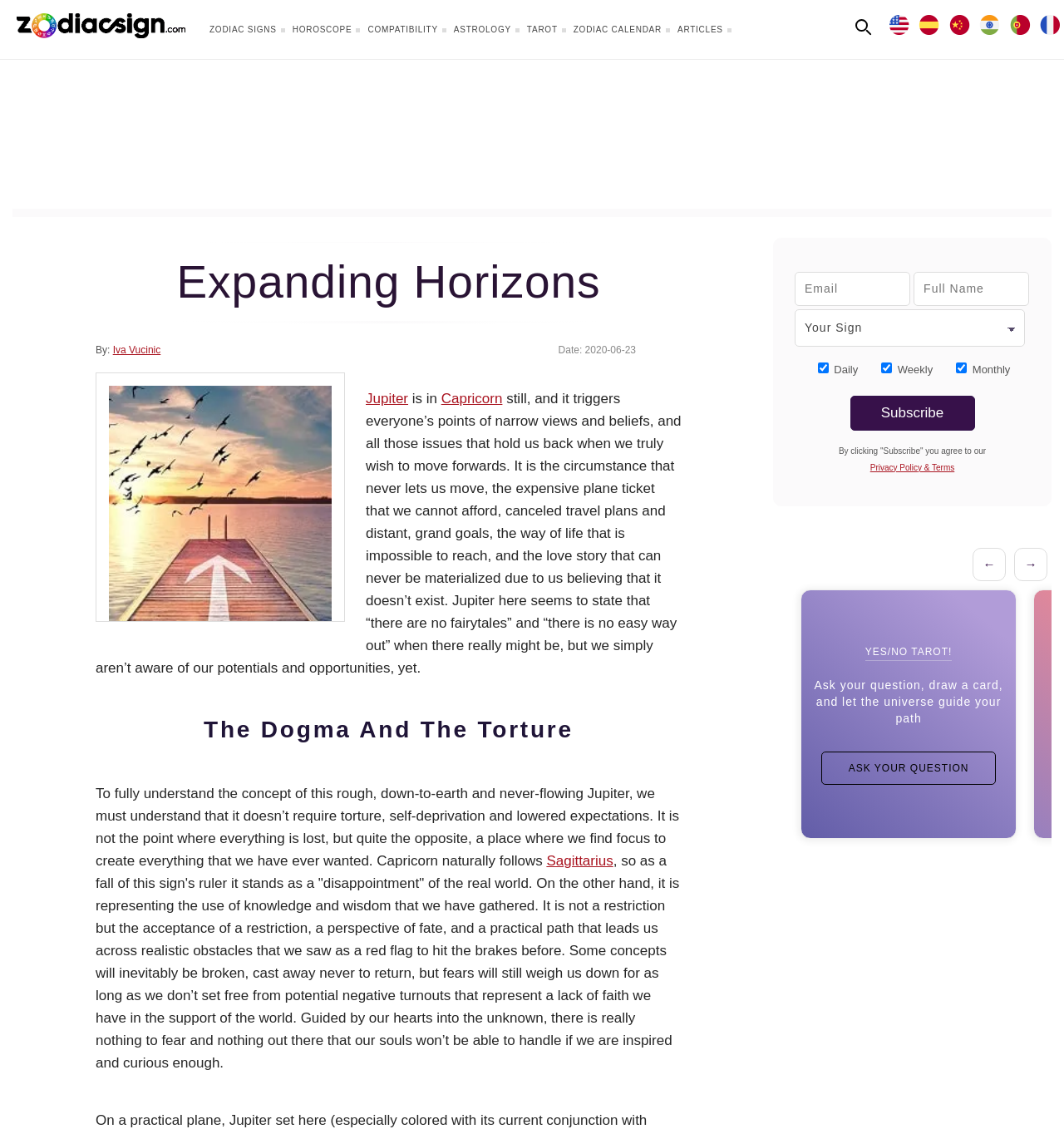Please provide a comprehensive response to the question below by analyzing the image: 
What is the purpose of the 'Subscribe' button?

The purpose of the 'Subscribe' button can be inferred from the surrounding text fields and checkboxes, which suggest that users can input their email and name to receive newsletters at a specified frequency.